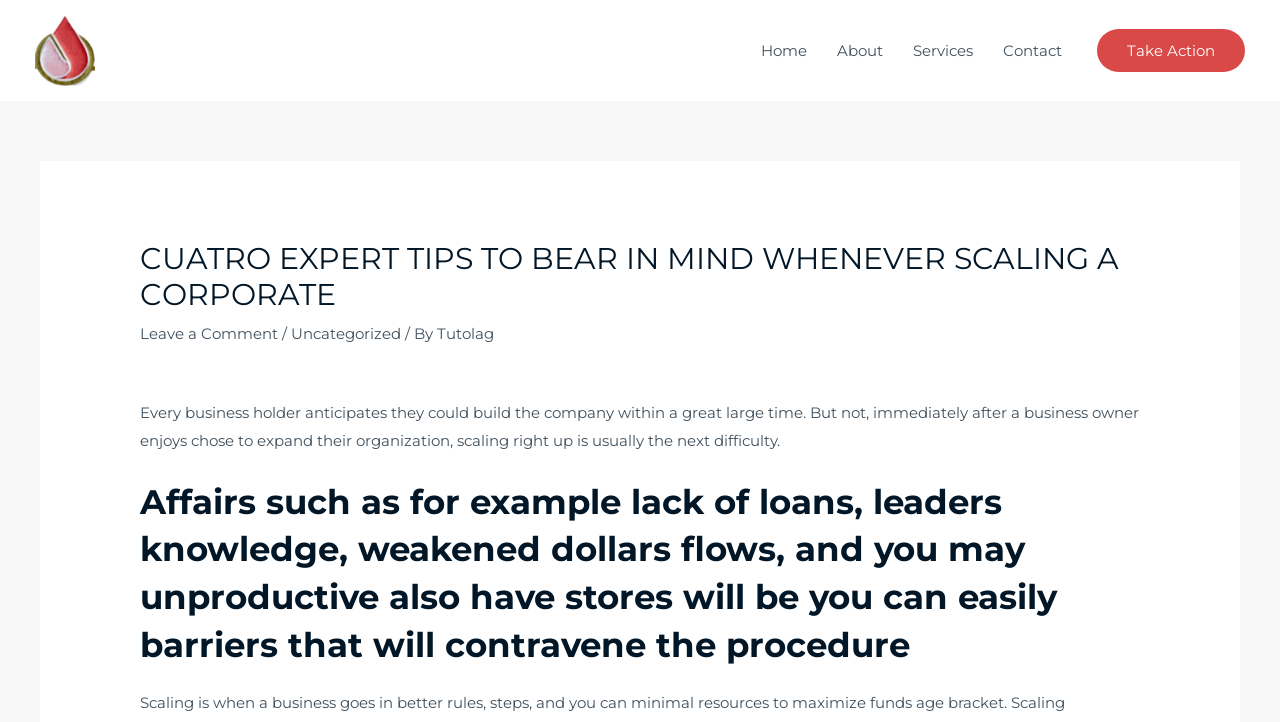Ascertain the bounding box coordinates for the UI element detailed here: "alt="Tulolag Petroleum Energy Ltd"". The coordinates should be provided as [left, top, right, bottom] with each value being a float between 0 and 1.

[0.027, 0.055, 0.074, 0.081]